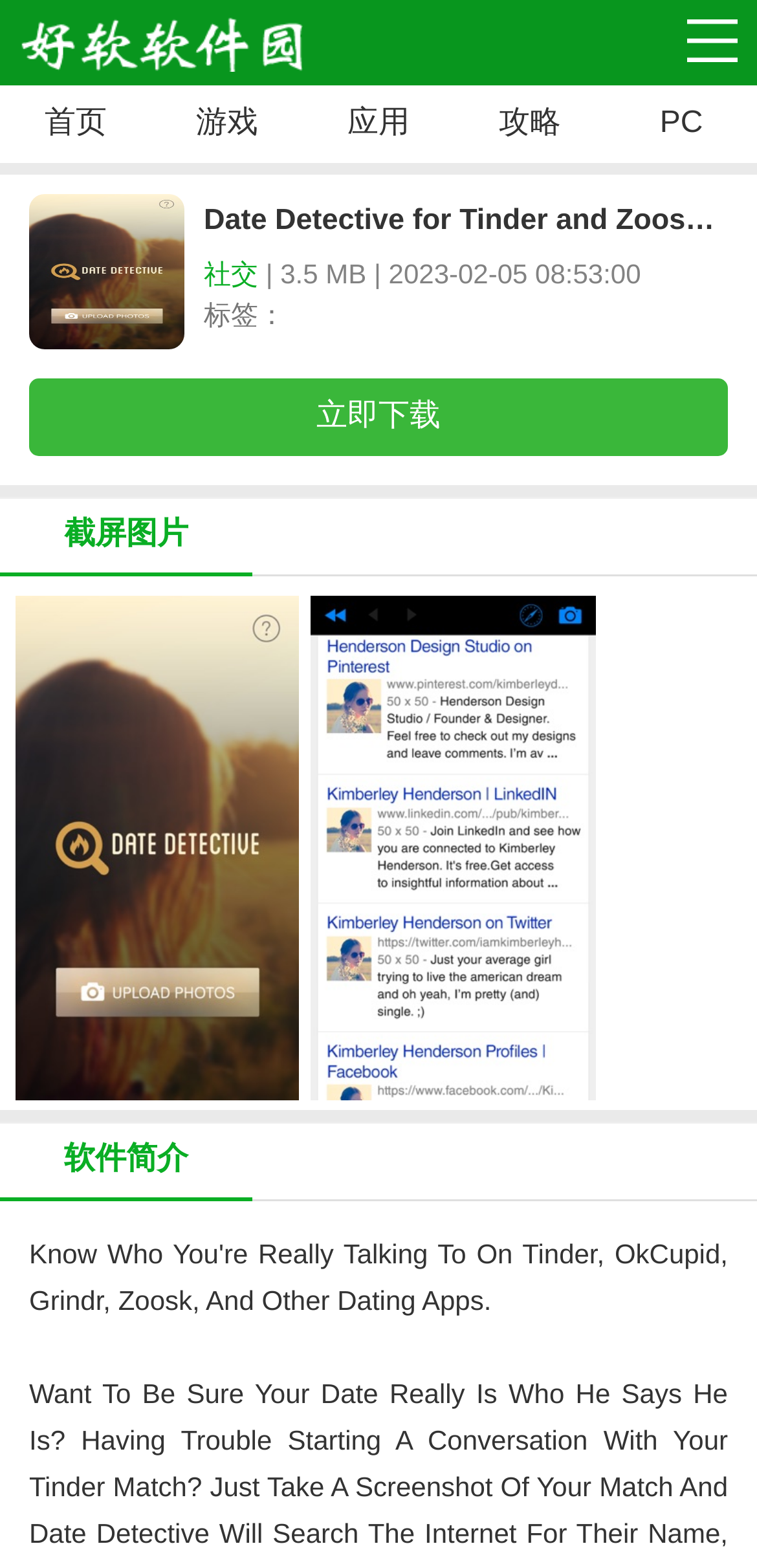Determine the bounding box coordinates for the clickable element required to fulfill the instruction: "go to homepage". Provide the coordinates as four float numbers between 0 and 1, i.e., [left, top, right, bottom].

[0.0, 0.054, 0.2, 0.104]